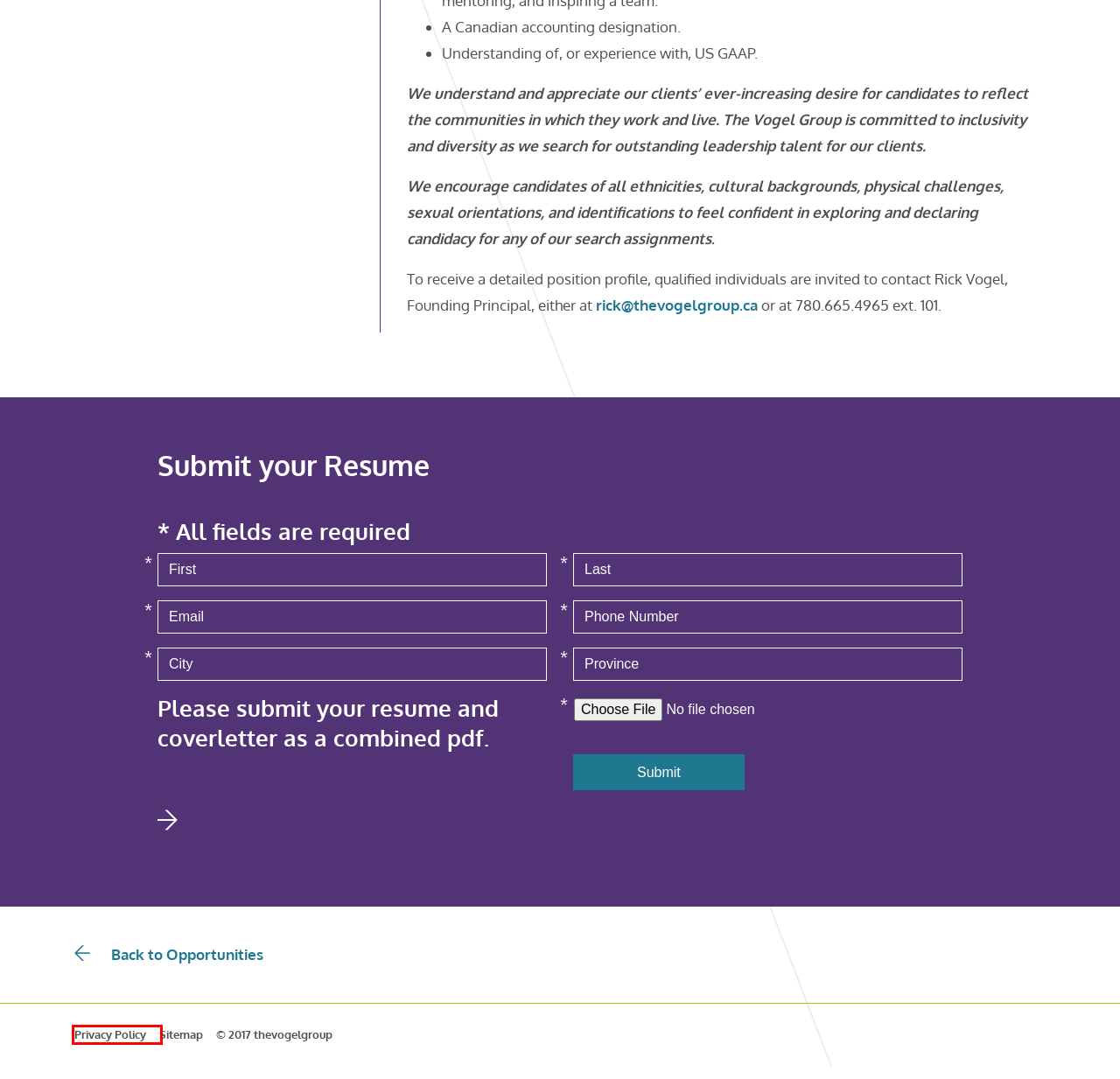Observe the screenshot of a webpage with a red bounding box around an element. Identify the webpage description that best fits the new page after the element inside the bounding box is clicked. The candidates are:
A. Contact Us - The Vogel Group
B. Sitemap - The Vogel Group
C. Opportunities - The Vogel Group
D. About - The Vogel Group
E. Privacy Policy - The Vogel Group
F. Home - The Vogel Group
G. Our Leaders - The Vogel Group
H. In the News - The Vogel Group

E